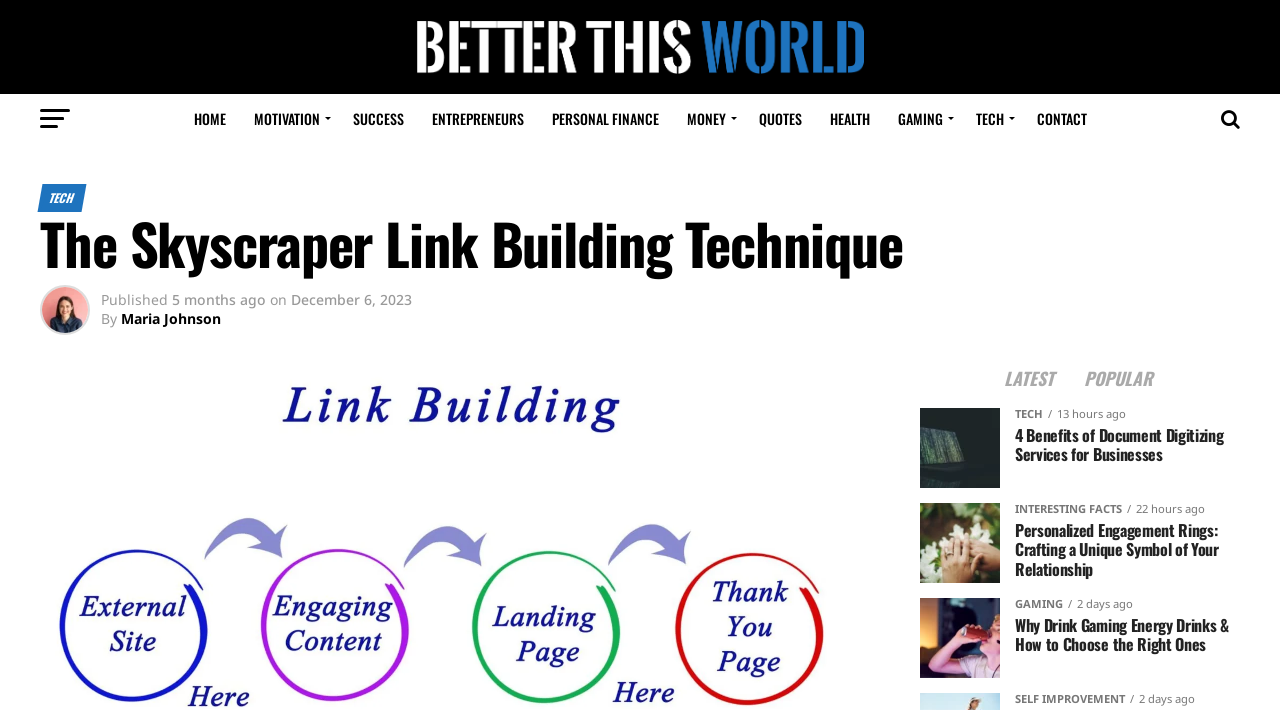Locate the bounding box coordinates of the area where you should click to accomplish the instruction: "visit the page of Maria Johnson".

[0.095, 0.436, 0.173, 0.463]